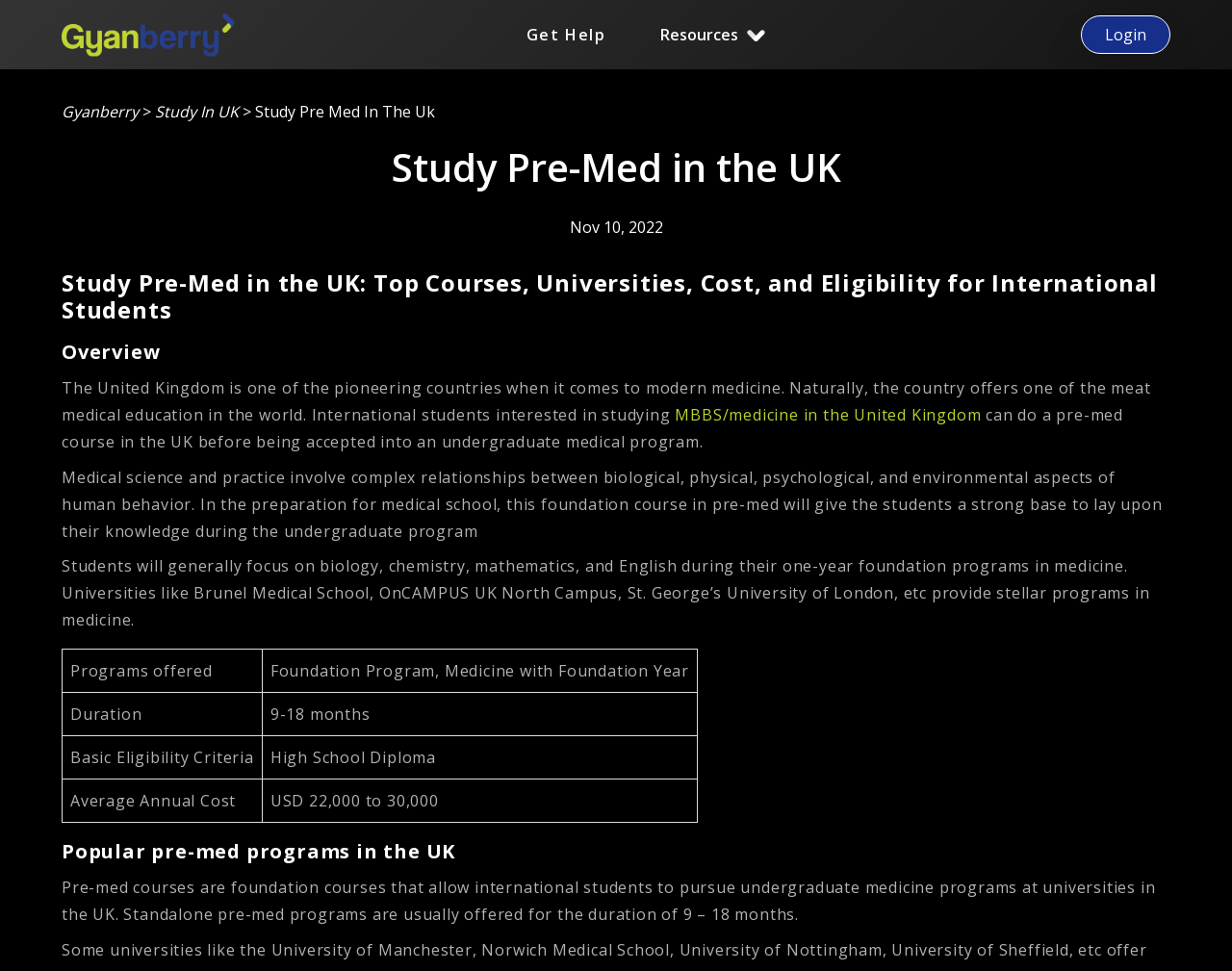Determine and generate the text content of the webpage's headline.

Study Pre-Med in the UK